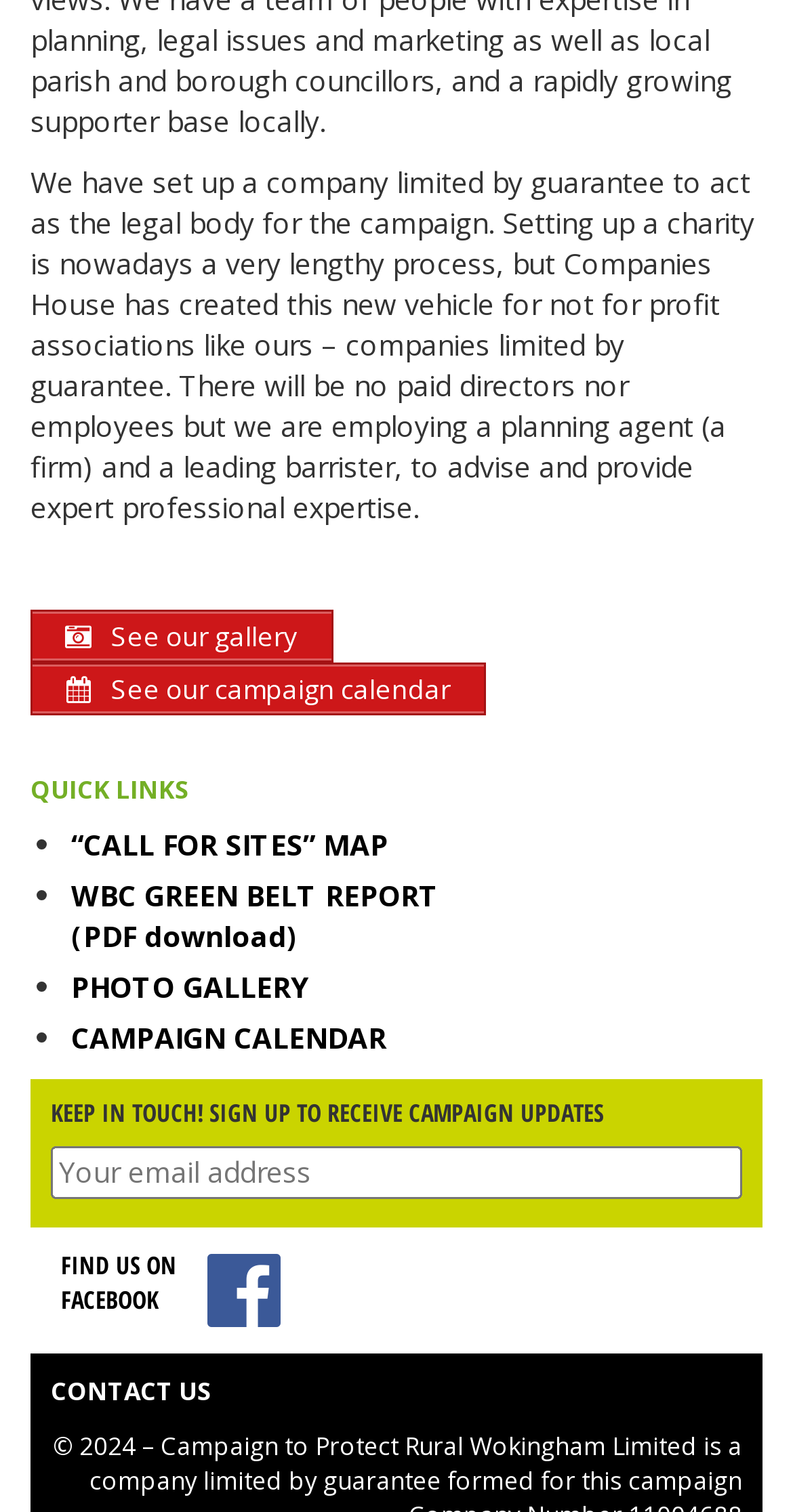Can you find the bounding box coordinates for the element to click on to achieve the instruction: "Sign up to receive campaign updates"?

[0.064, 0.758, 0.936, 0.793]